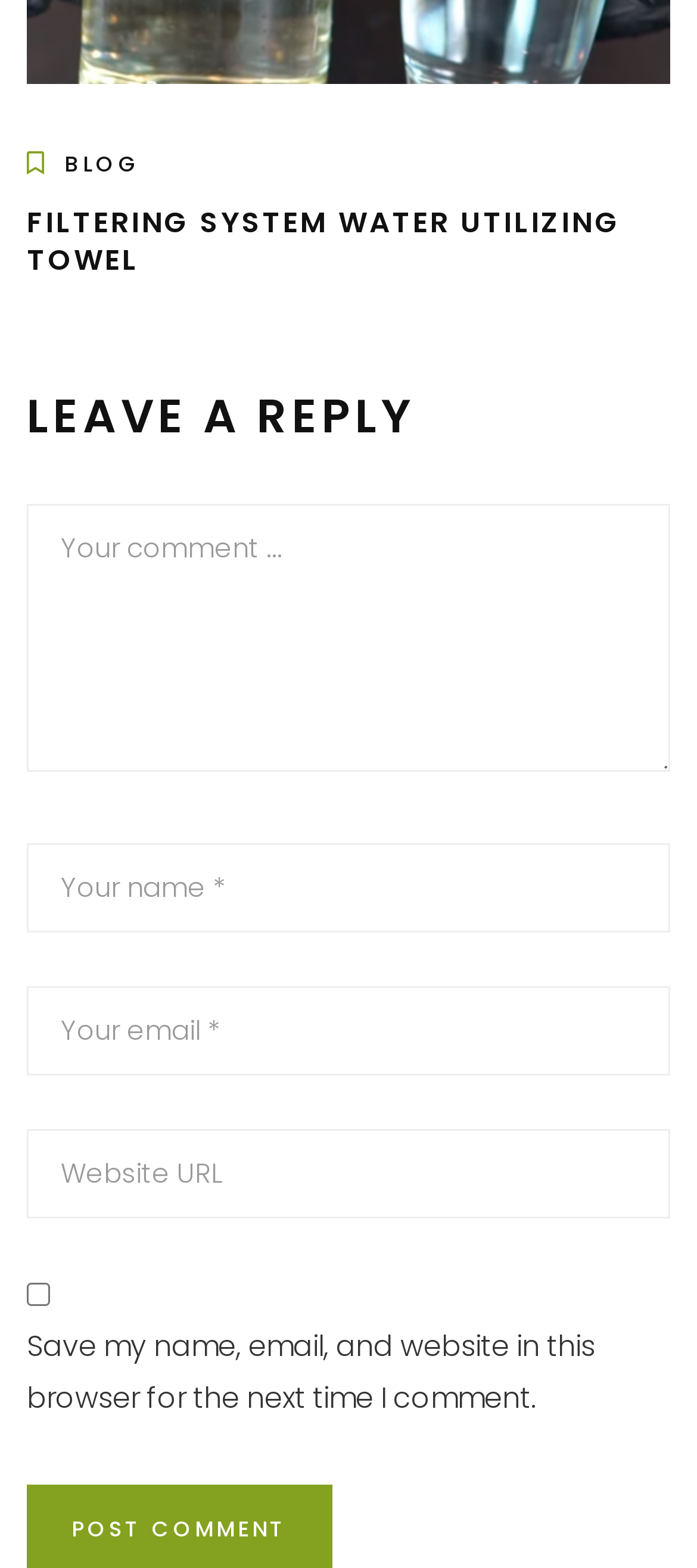Pinpoint the bounding box coordinates of the clickable element to carry out the following instruction: "Leave a reply."

[0.038, 0.247, 0.962, 0.287]